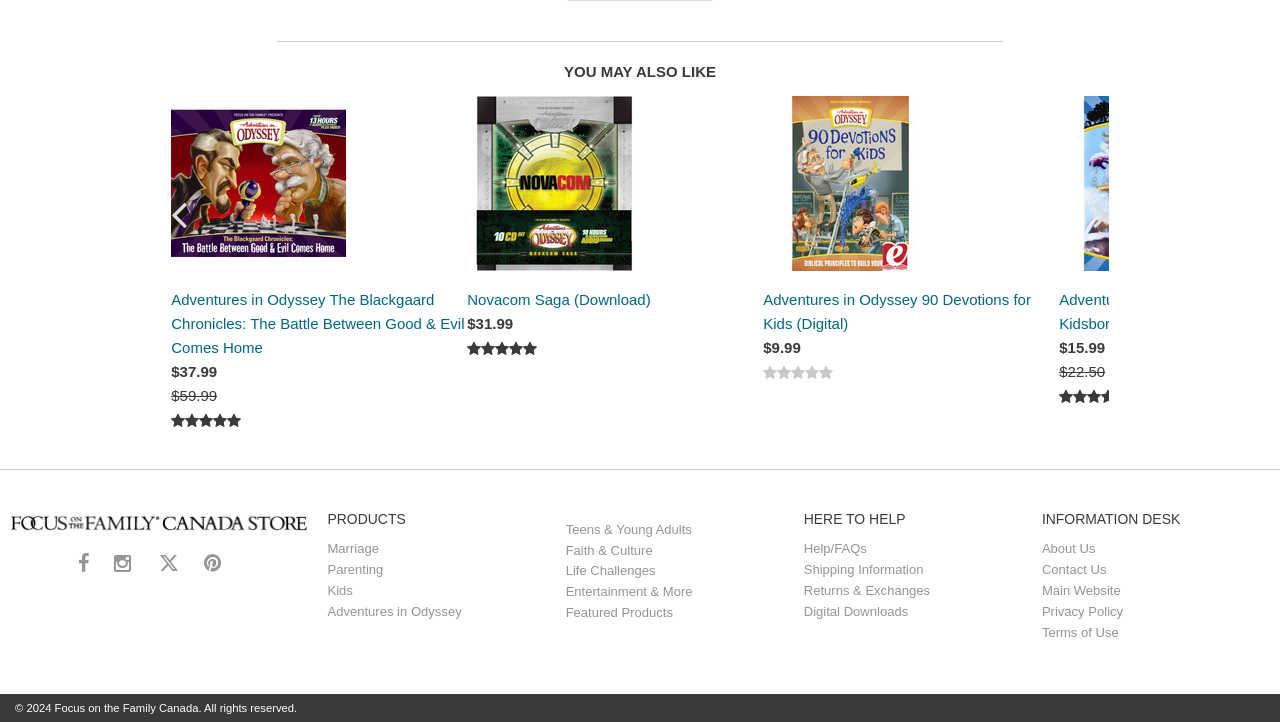How many links are there in the 'YOU MAY ALSO LIKE' section?
Craft a detailed and extensive response to the question.

I found the heading 'YOU MAY ALSO LIKE' and the links underneath it. There are four links in this section.